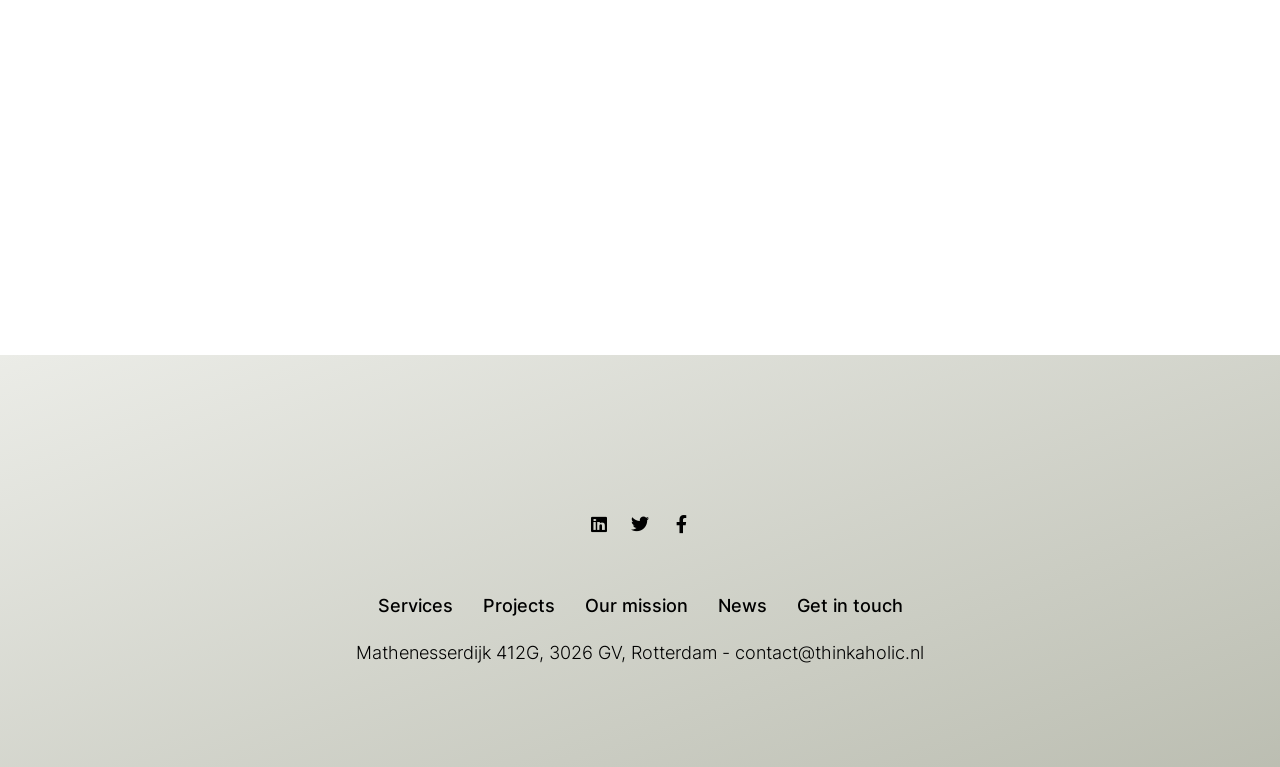Provide the bounding box coordinates for the UI element described in this sentence: "Mathenesserdijk 412G, 3026 GV, Rotterdam". The coordinates should be four float values between 0 and 1, i.e., [left, top, right, bottom].

[0.278, 0.837, 0.56, 0.865]